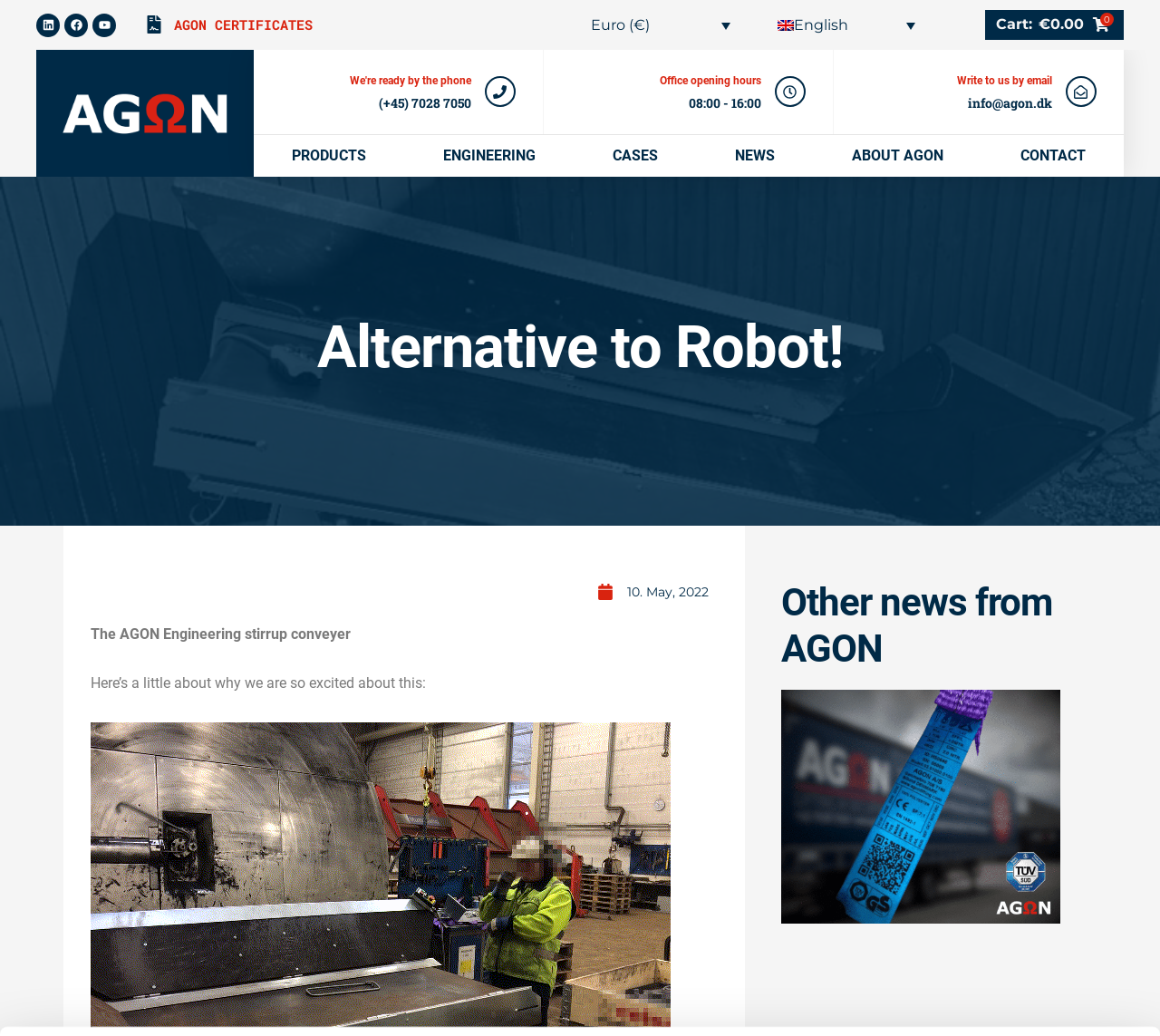Identify the bounding box coordinates of the clickable region necessary to fulfill the following instruction: "Read the news from 10. May, 2022". The bounding box coordinates should be four float numbers between 0 and 1, i.e., [left, top, right, bottom].

[0.515, 0.56, 0.611, 0.583]